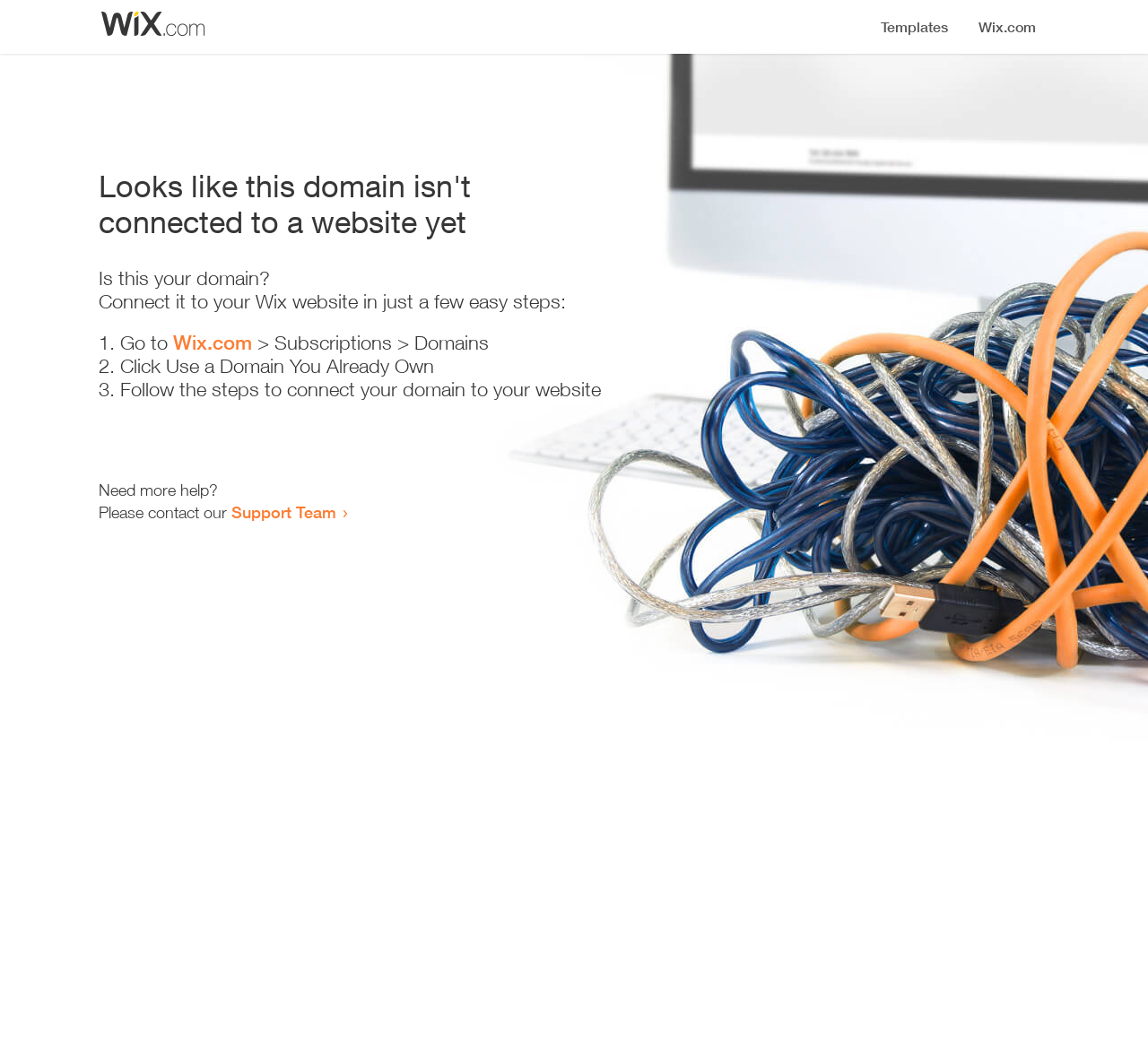Bounding box coordinates are specified in the format (top-left x, top-left y, bottom-right x, bottom-right y). All values are floating point numbers bounded between 0 and 1. Please provide the bounding box coordinate of the region this sentence describes: Wix.com

[0.151, 0.313, 0.22, 0.335]